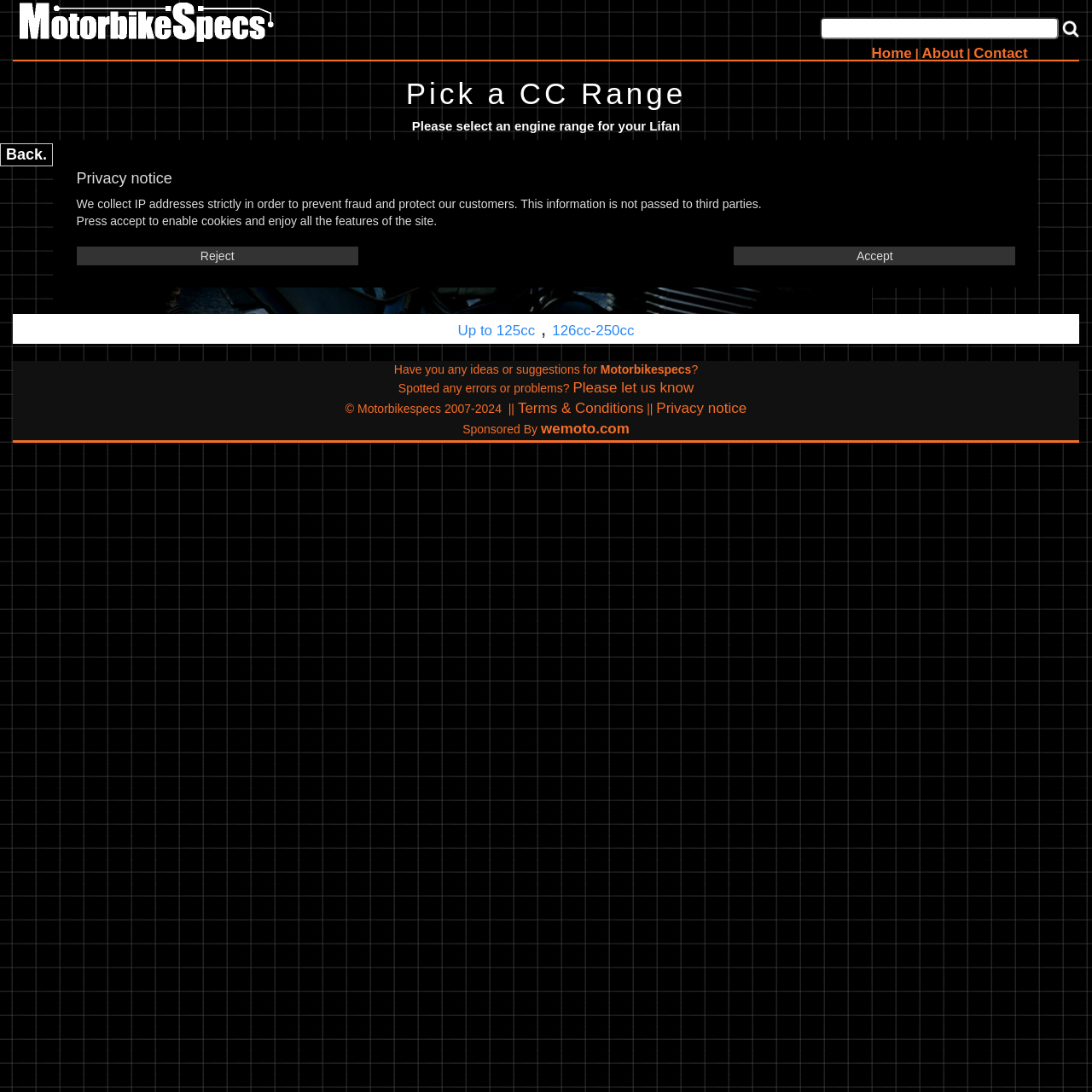Specify the bounding box coordinates of the element's area that should be clicked to execute the given instruction: "Go to the home page". The coordinates should be four float numbers between 0 and 1, i.e., [left, top, right, bottom].

[0.798, 0.041, 0.835, 0.056]